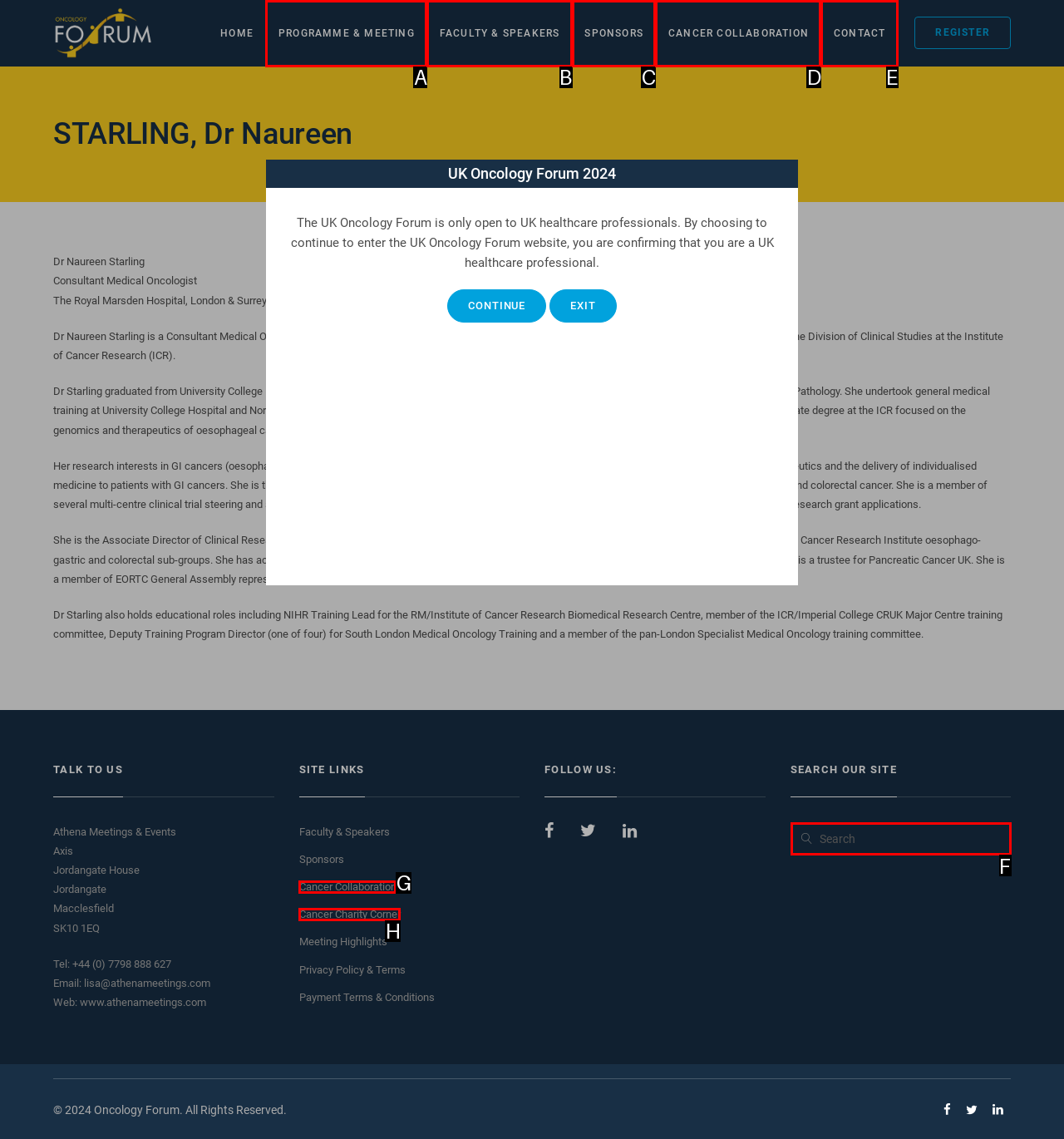Choose the letter that corresponds to the correct button to accomplish the task: Search for something on the site
Reply with the letter of the correct selection only.

F